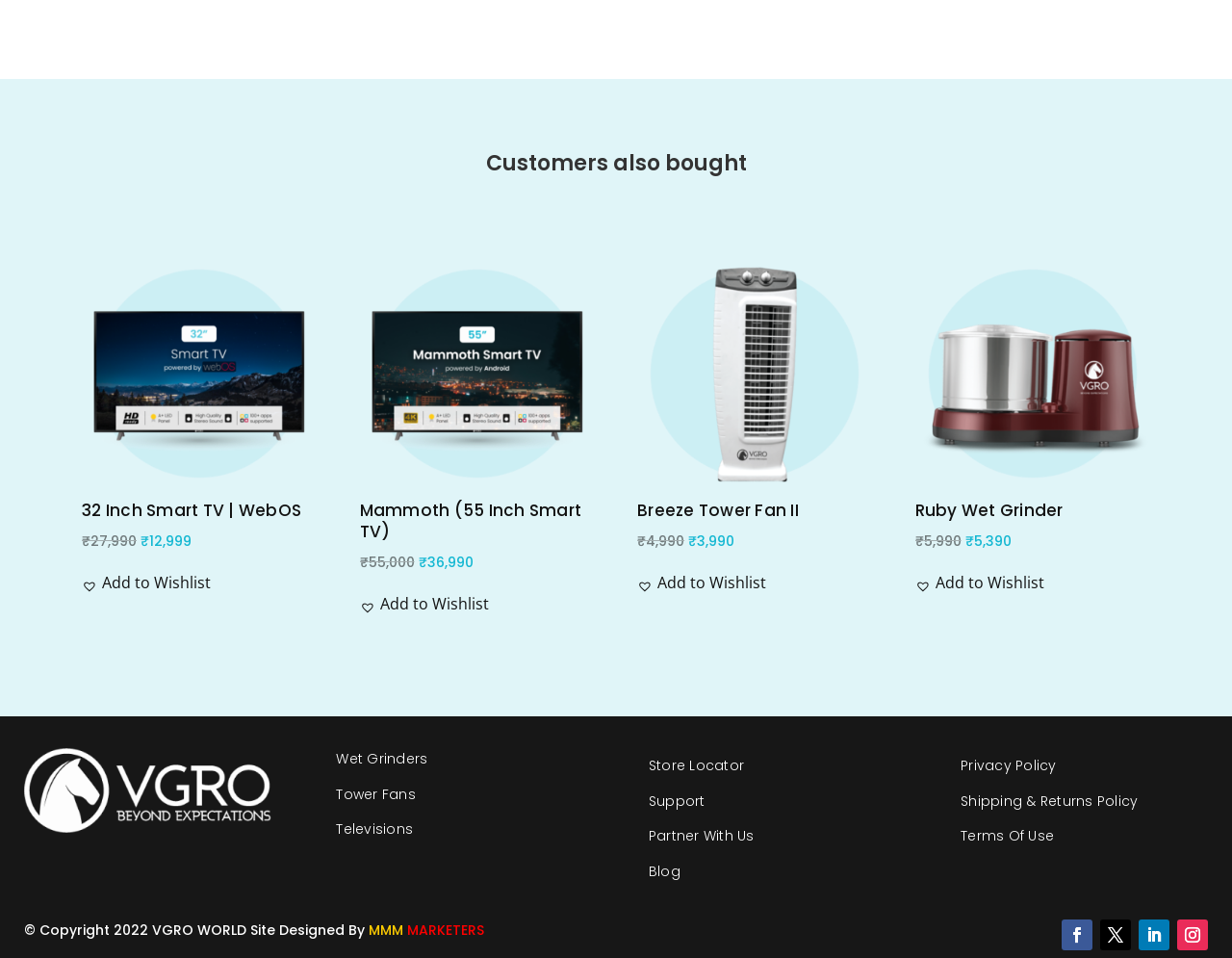Can you find the bounding box coordinates of the area I should click to execute the following instruction: "Explore Tower Fans"?

[0.273, 0.821, 0.474, 0.848]